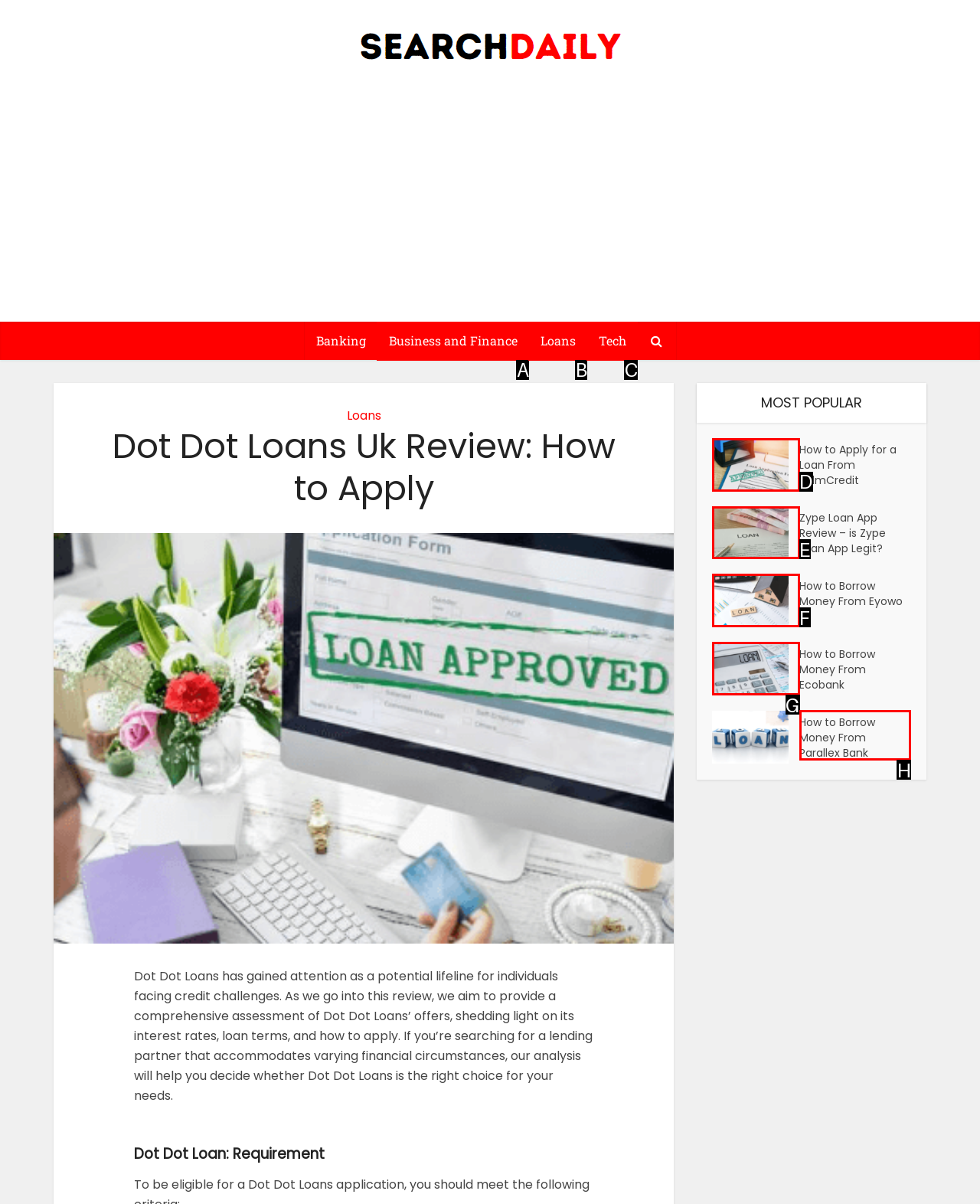Pick the option that should be clicked to perform the following task: Go to the main page
Answer with the letter of the selected option from the available choices.

None